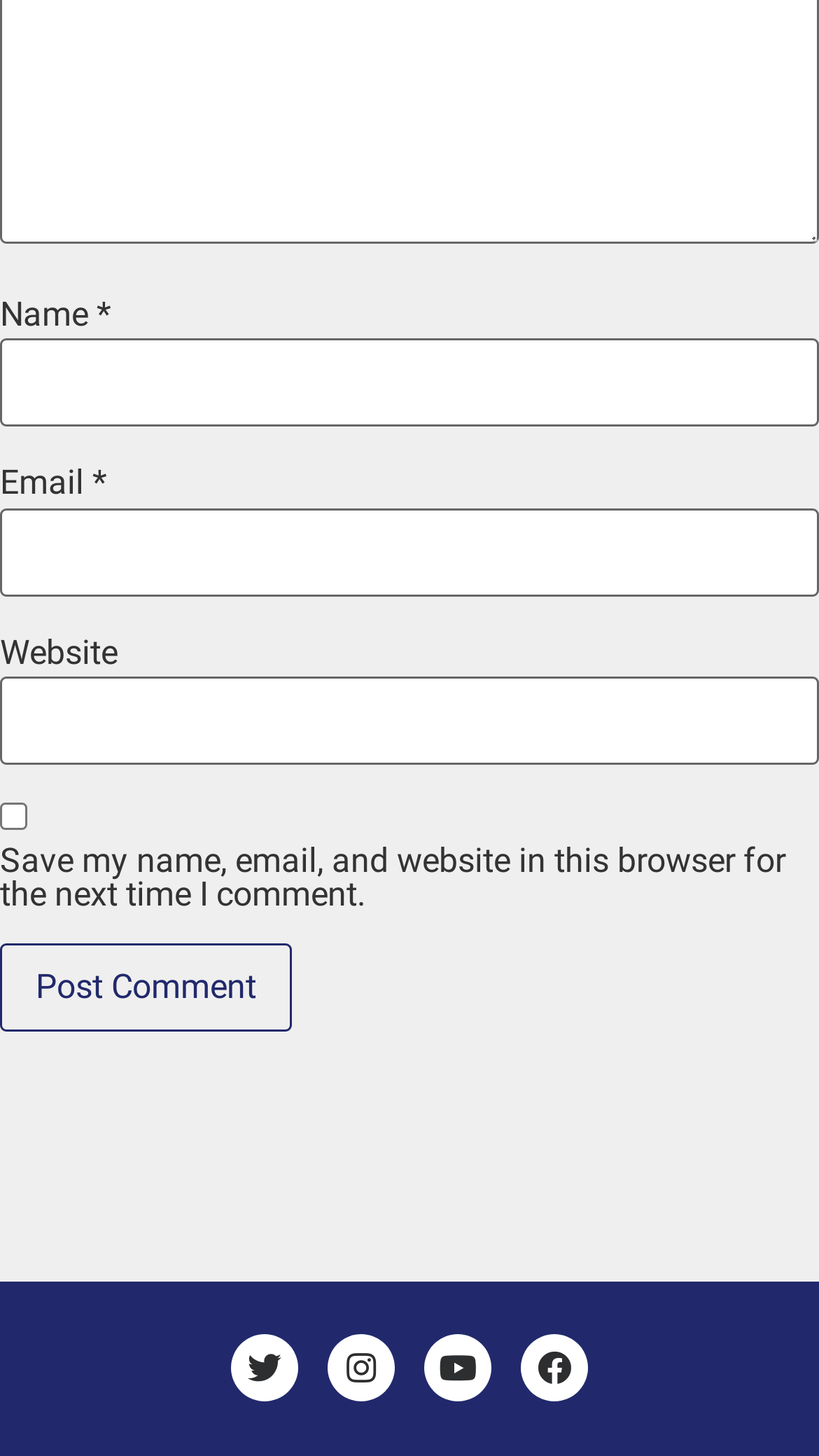Please identify the bounding box coordinates of the region to click in order to complete the given instruction: "Visit Twitter". The coordinates should be four float numbers between 0 and 1, i.e., [left, top, right, bottom].

[0.282, 0.916, 0.364, 0.963]